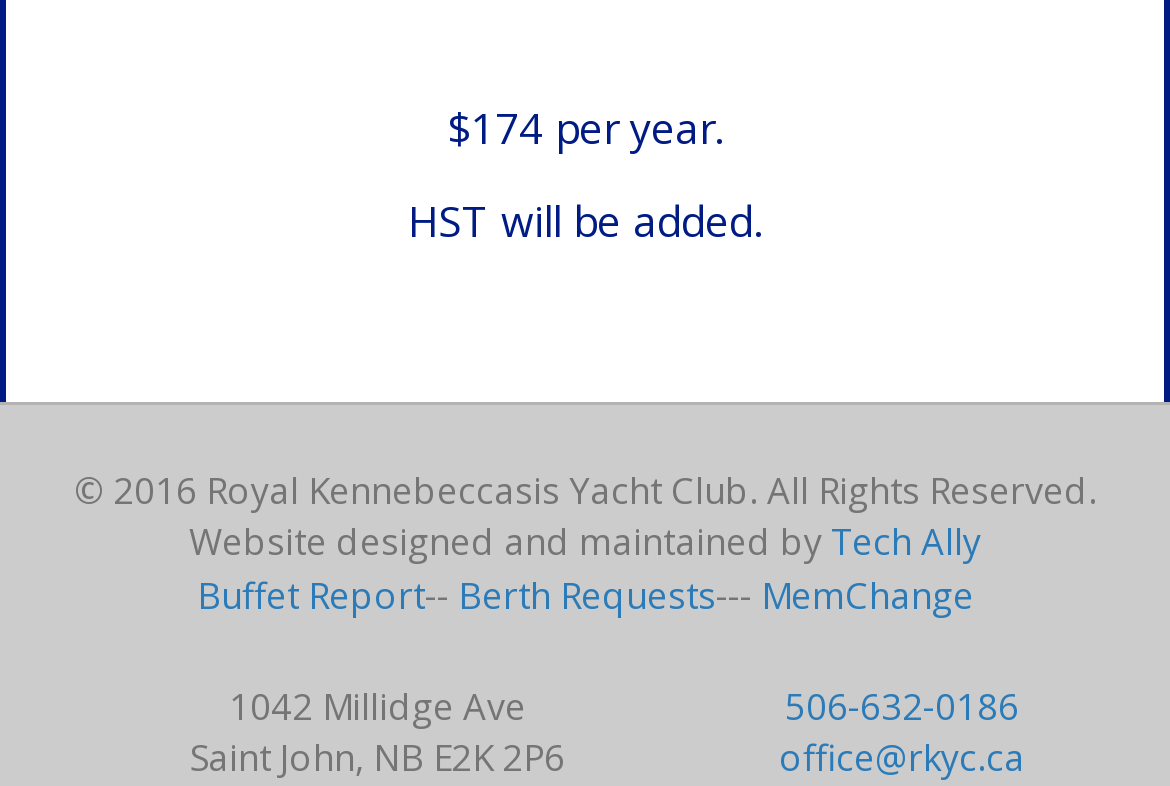Please give a succinct answer using a single word or phrase:
What is the email address of the yacht club?

office@rkyc.ca